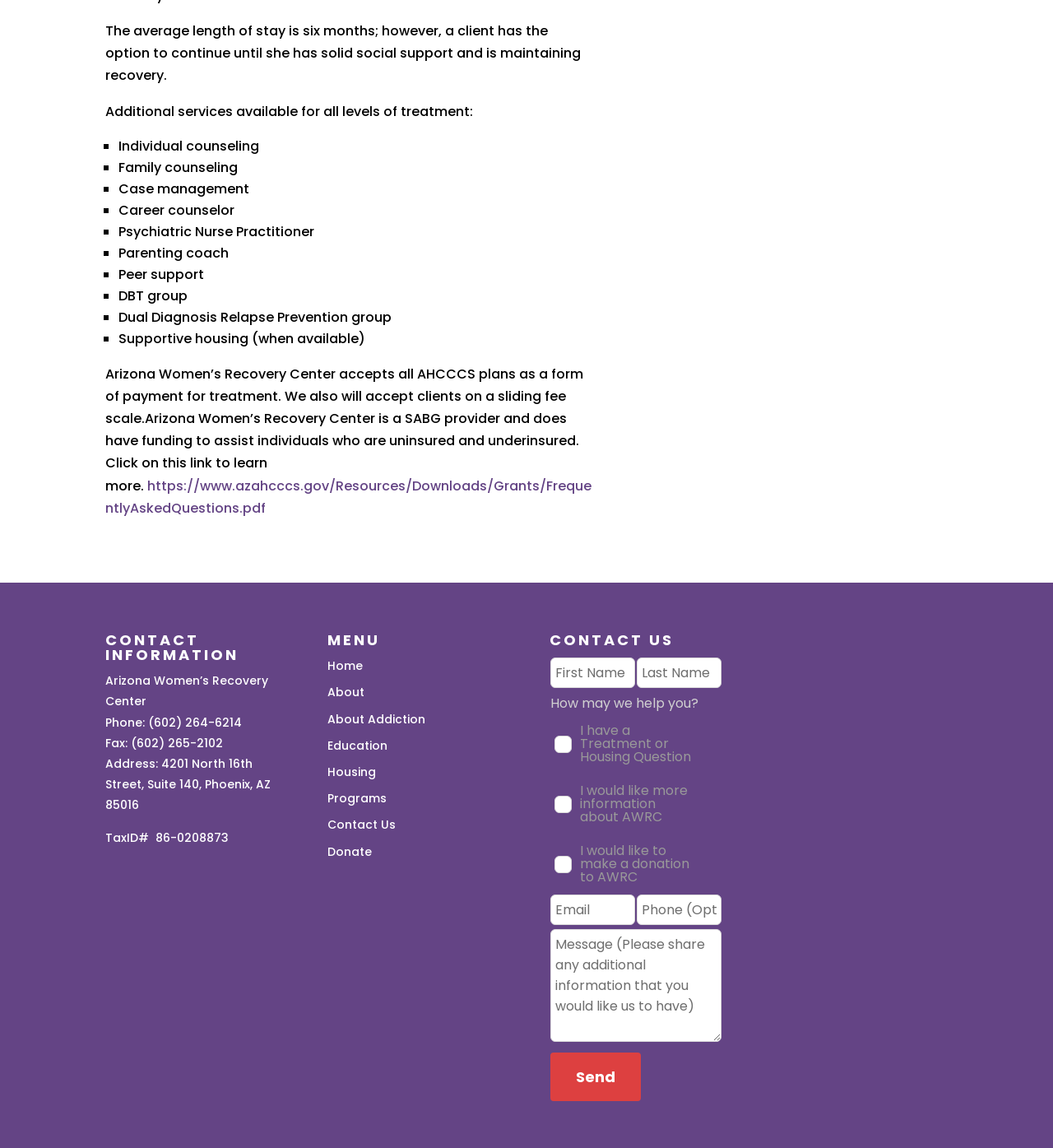Please identify the bounding box coordinates of the clickable area that will fulfill the following instruction: "Click the 'Home' link". The coordinates should be in the format of four float numbers between 0 and 1, i.e., [left, top, right, bottom].

[0.311, 0.573, 0.345, 0.587]